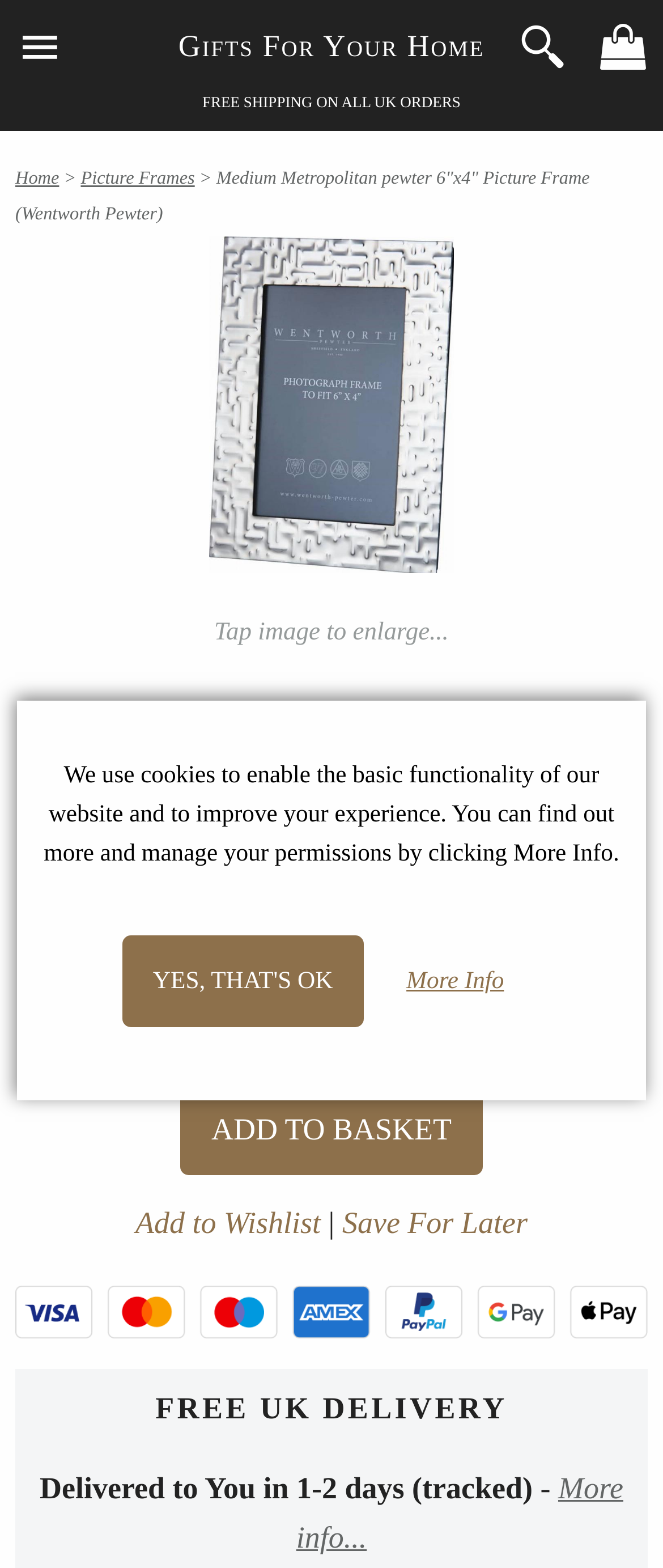What is the delivery time for this product?
We need a detailed and meticulous answer to the question.

I found the delivery time by looking at the static text element that contains the delivery information, which is 'Delivered to You in 1-2 days (tracked)'.